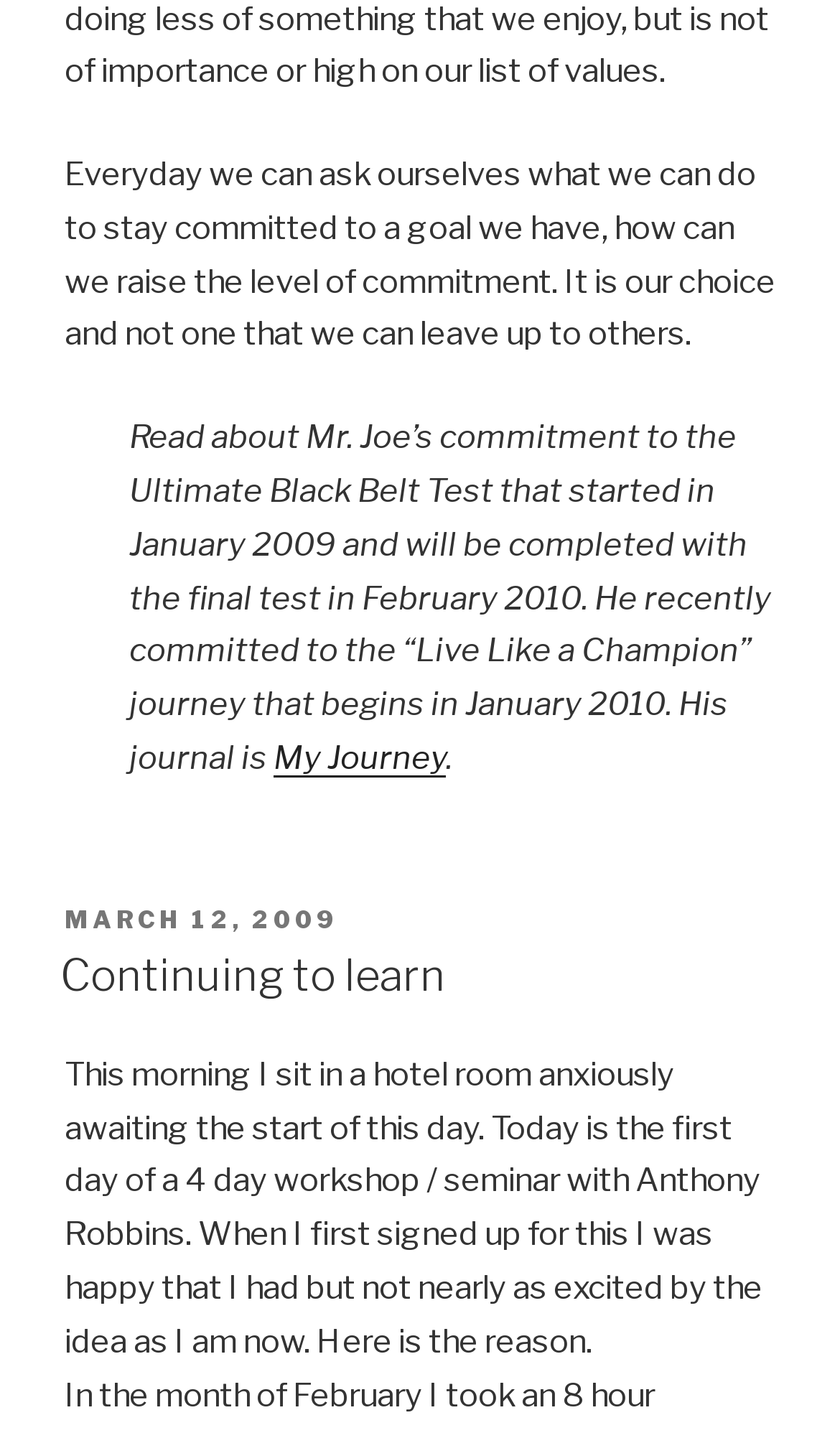Given the element description, predict the bounding box coordinates in the format (top-left x, top-left y, bottom-right x, bottom-right y). Make sure all values are between 0 and 1. Here is the element description: Continuing to learn

[0.072, 0.662, 0.531, 0.698]